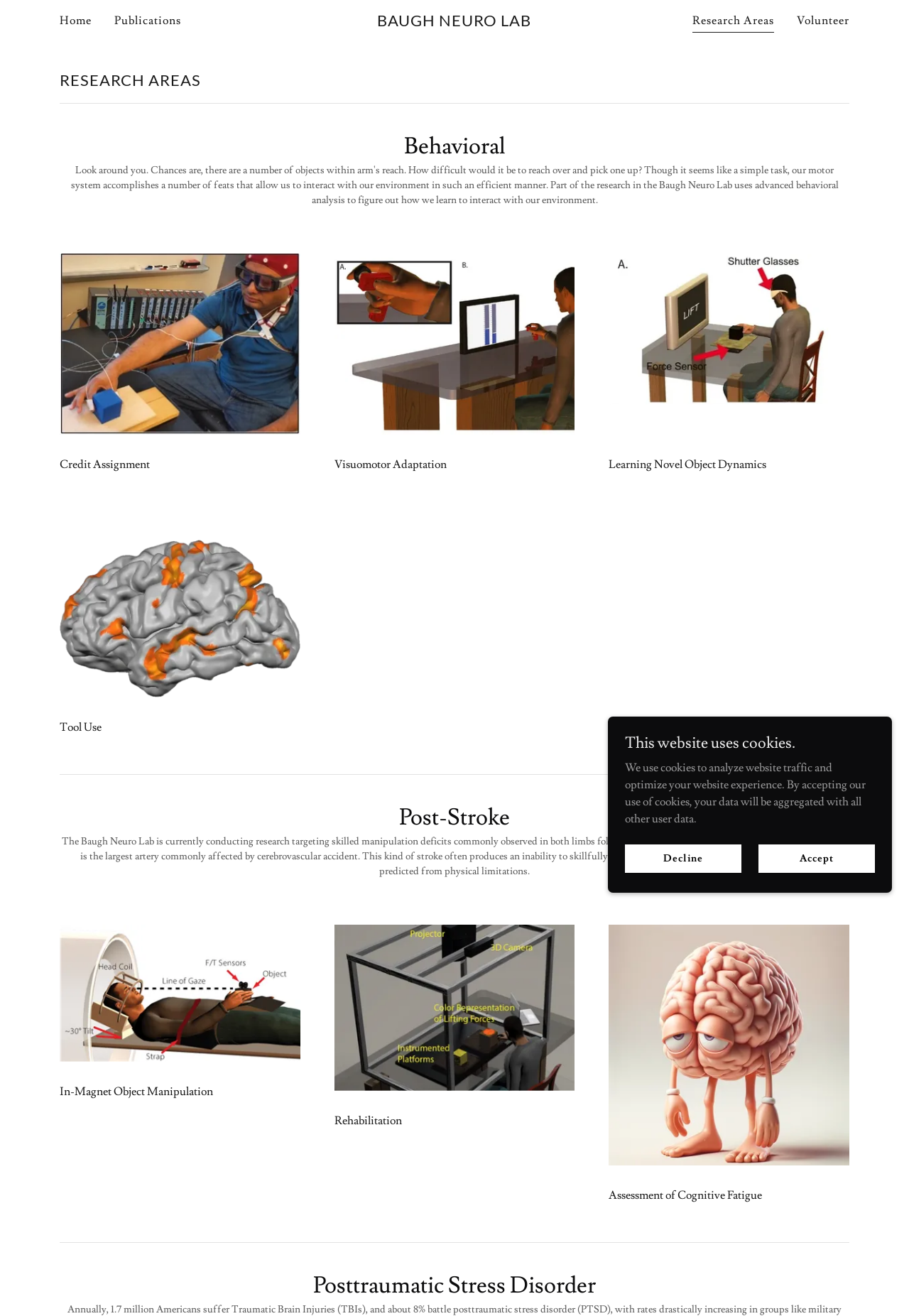Using the webpage screenshot and the element description Research Areas, determine the bounding box coordinates. Specify the coordinates in the format (top-left x, top-left y, bottom-right x, bottom-right y) with values ranging from 0 to 1.

[0.762, 0.009, 0.851, 0.025]